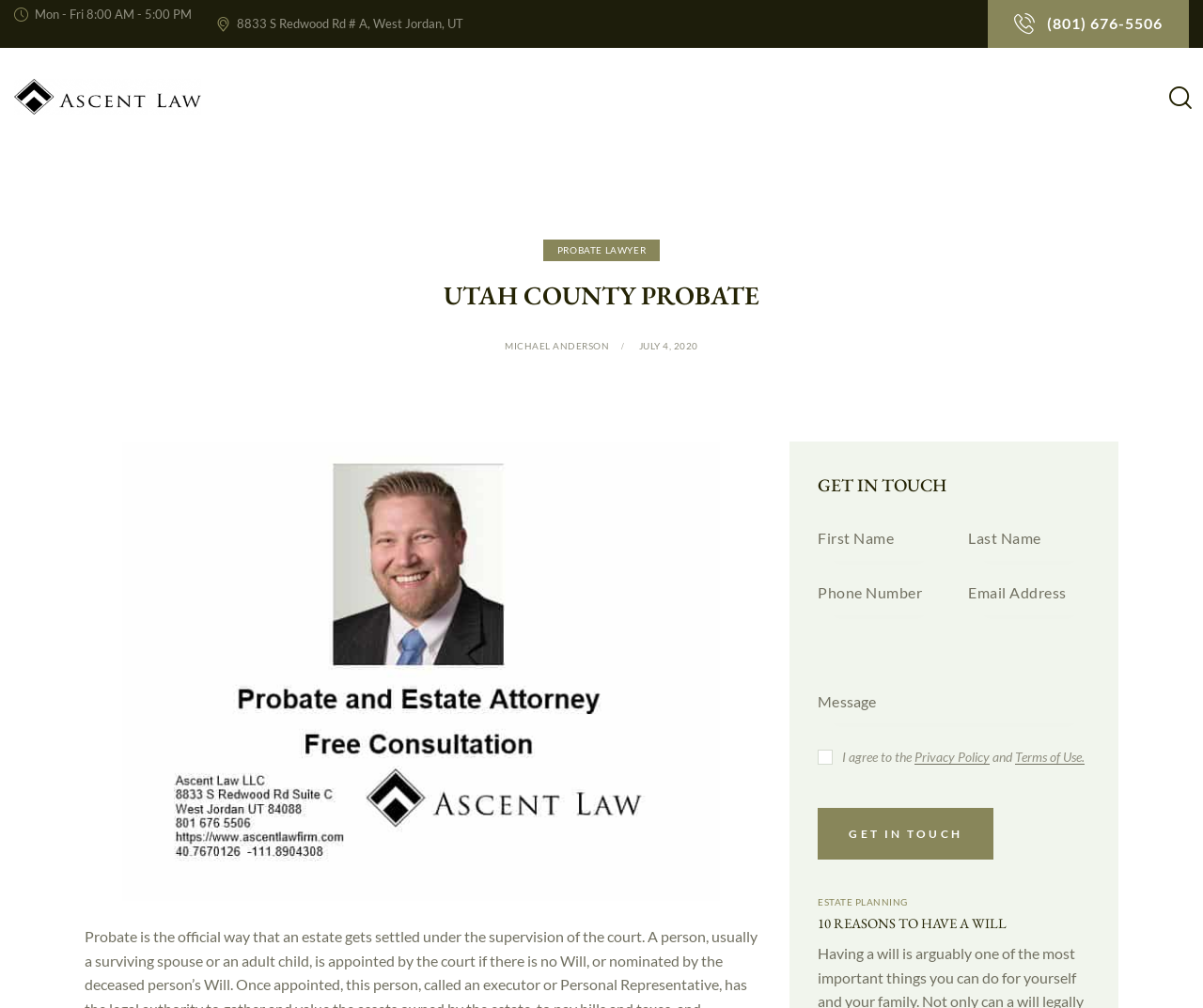Pinpoint the bounding box coordinates of the clickable element needed to complete the instruction: "Call the office". The coordinates should be provided as four float numbers between 0 and 1: [left, top, right, bottom].

[0.821, 0.0, 0.988, 0.047]